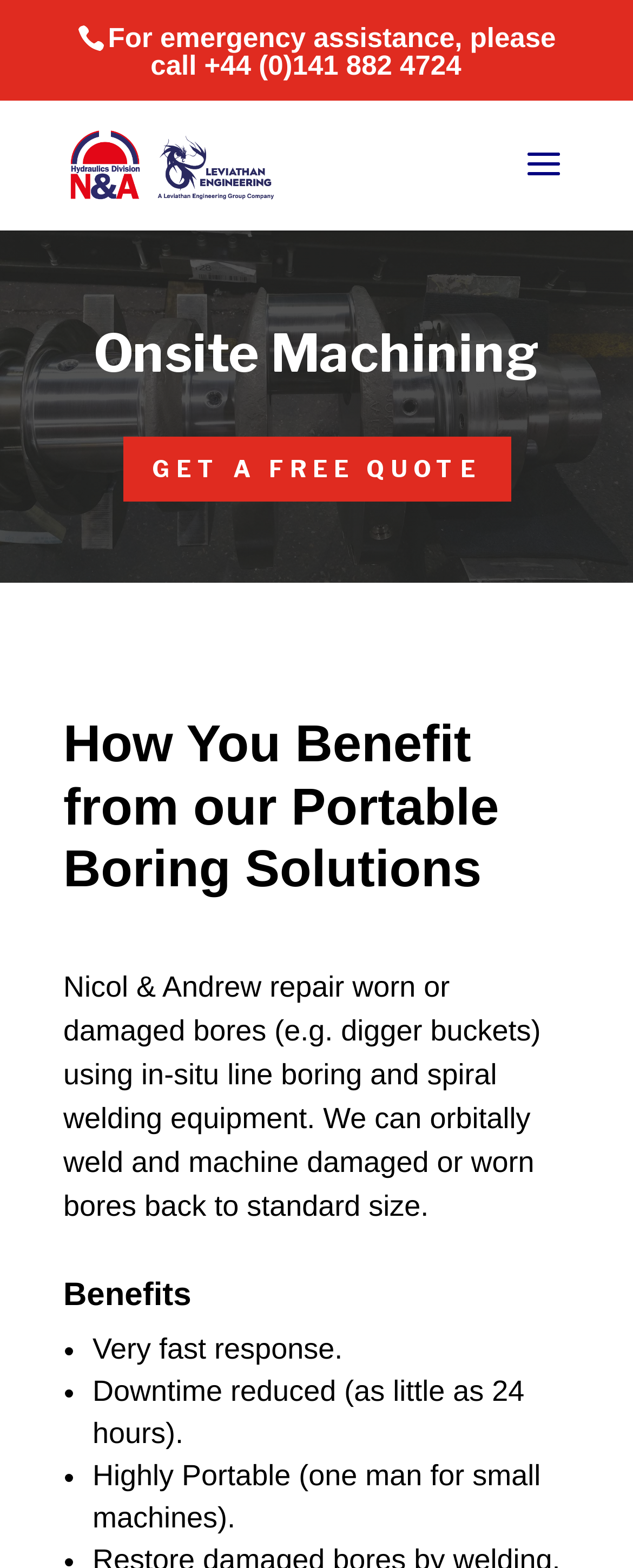How long does downtime typically last with Nicol & Andrew's services?
Using the image, answer in one word or phrase.

As little as 24 hours